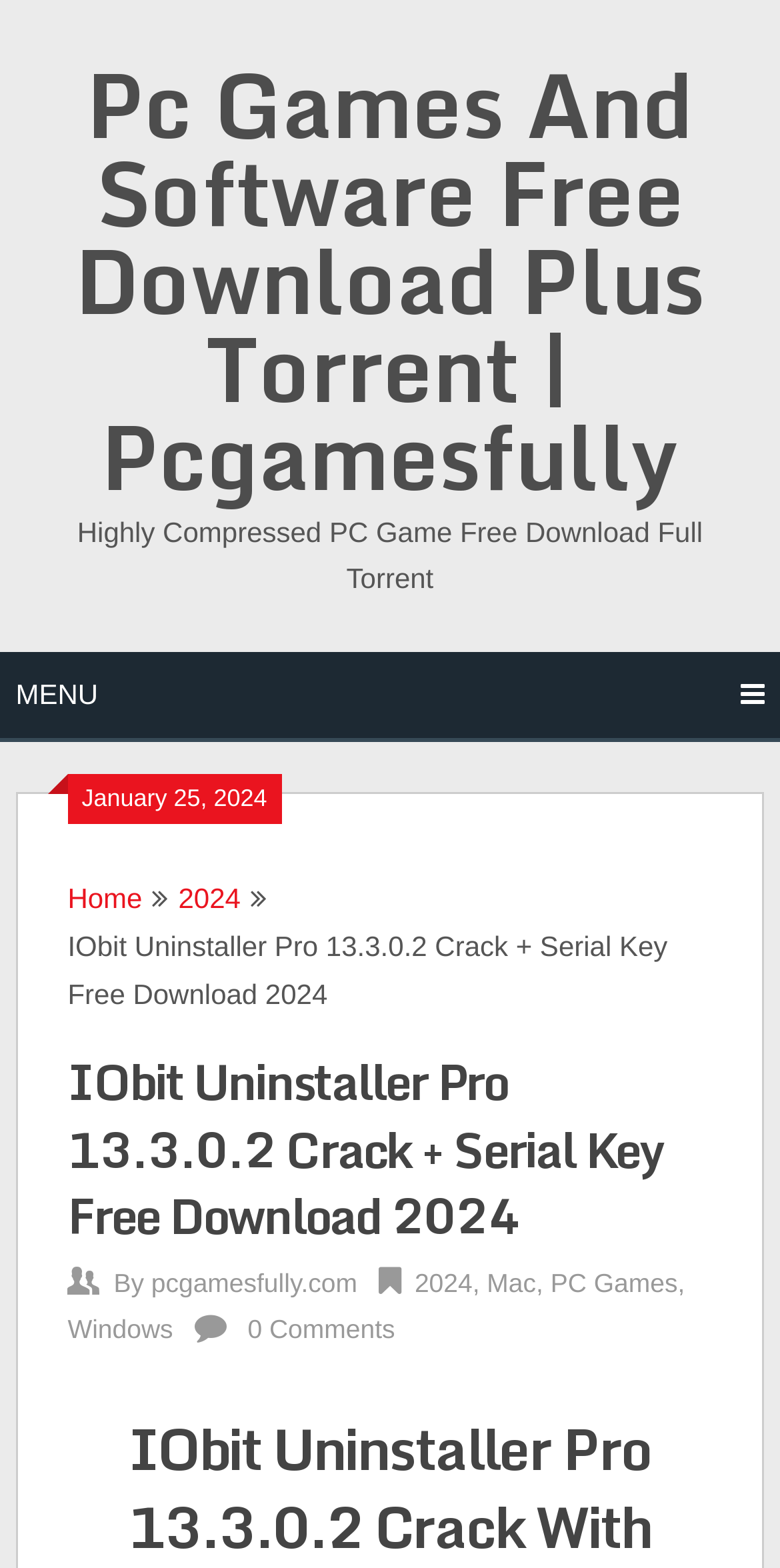Given the description: "PC Games", determine the bounding box coordinates of the UI element. The coordinates should be formatted as four float numbers between 0 and 1, [left, top, right, bottom].

[0.706, 0.808, 0.869, 0.828]